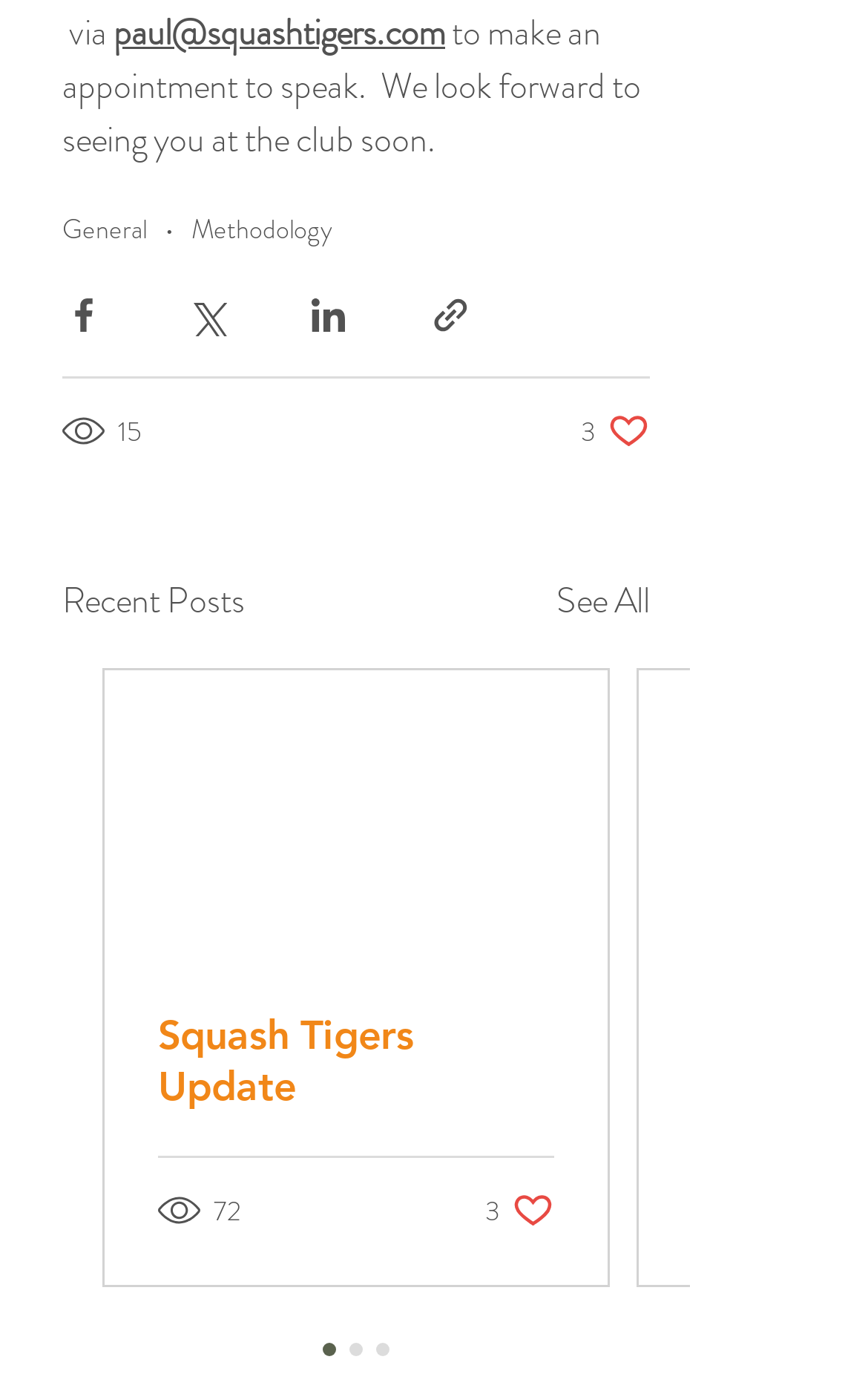Please provide a comprehensive answer to the question below using the information from the image: What is the email address to make an appointment?

The email address can be found in the top section of the webpage, where it says 'via paul@squashtigers.com'.